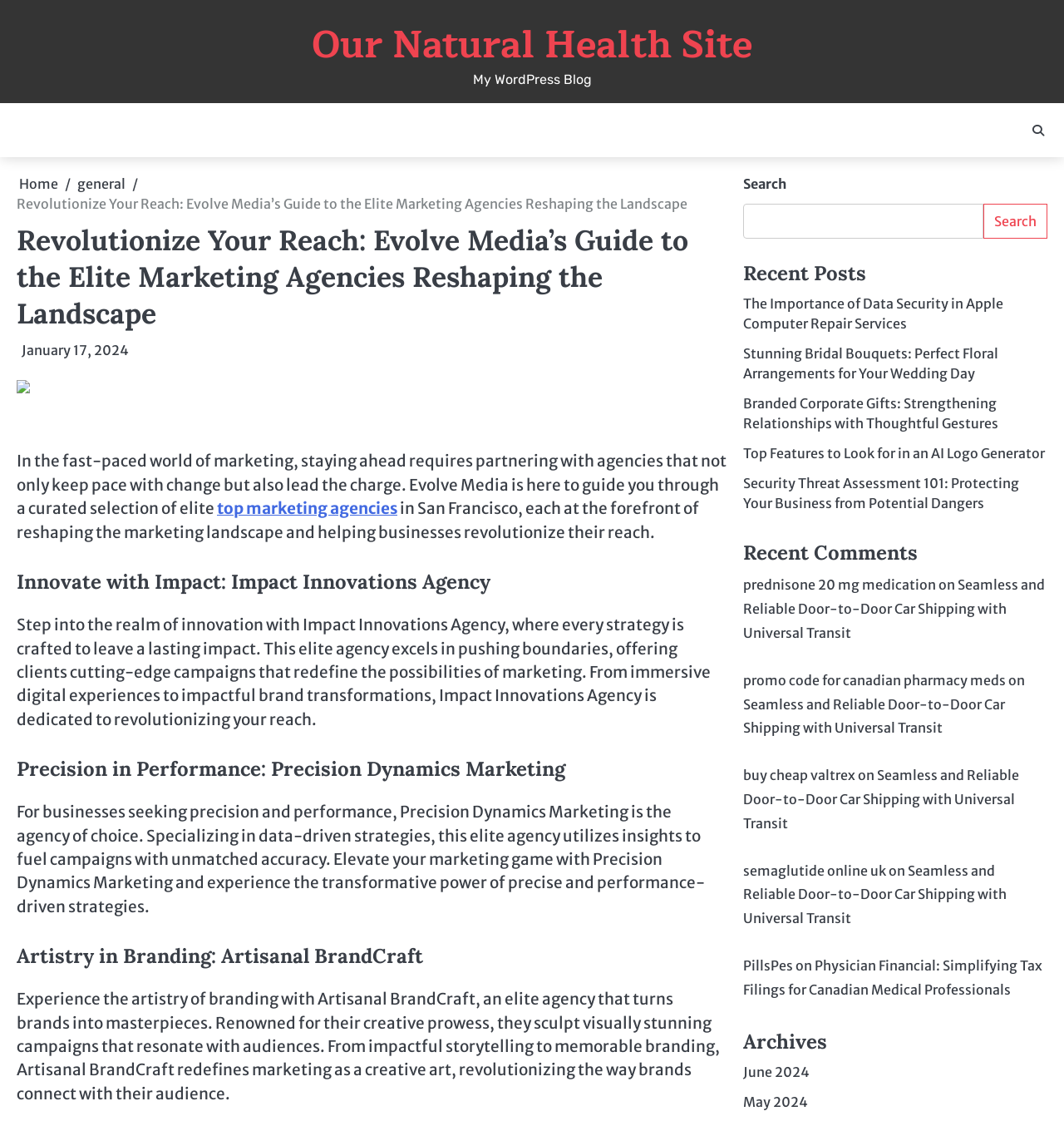Find the bounding box coordinates for the area you need to click to carry out the instruction: "Check the article about Serangoon florists". The coordinates should be four float numbers between 0 and 1, indicated as [left, top, right, bottom].

None